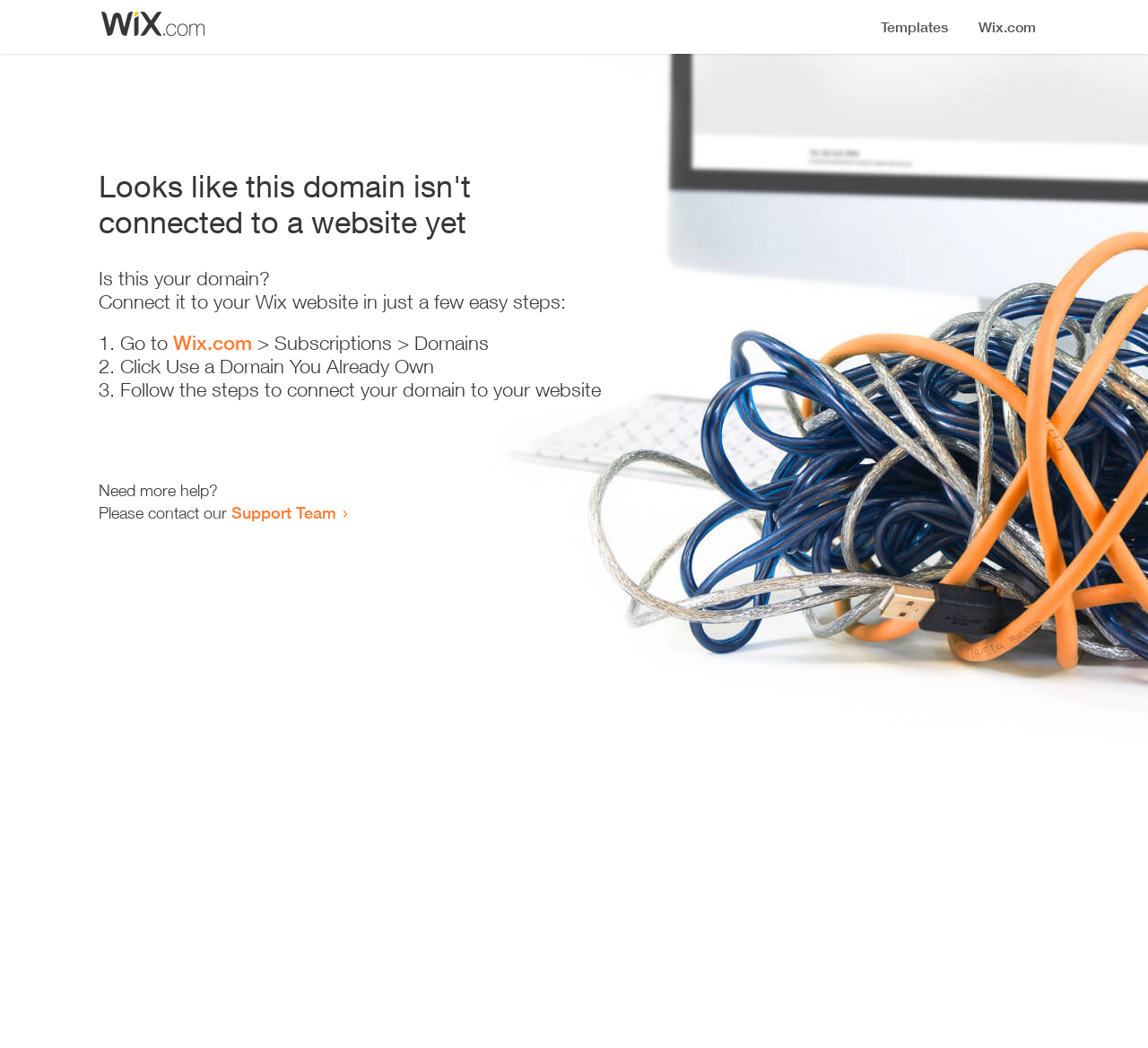Provide a thorough summary of the webpage.

The webpage appears to be an error page, indicating that a domain is not connected to a website yet. At the top, there is a small image, likely a logo or icon. Below the image, a prominent heading reads "Looks like this domain isn't connected to a website yet". 

Underneath the heading, there is a series of instructions to connect the domain to a Wix website. The instructions are presented in a step-by-step format, with each step numbered and accompanied by a brief description. The first step is to go to Wix.com, followed by navigating to the Subscriptions and Domains section. The second step is to click "Use a Domain You Already Own", and the third step is to follow the instructions to connect the domain to the website.

At the bottom of the page, there is a section offering additional help, with a message "Need more help?" followed by an invitation to contact the Support Team via a link.